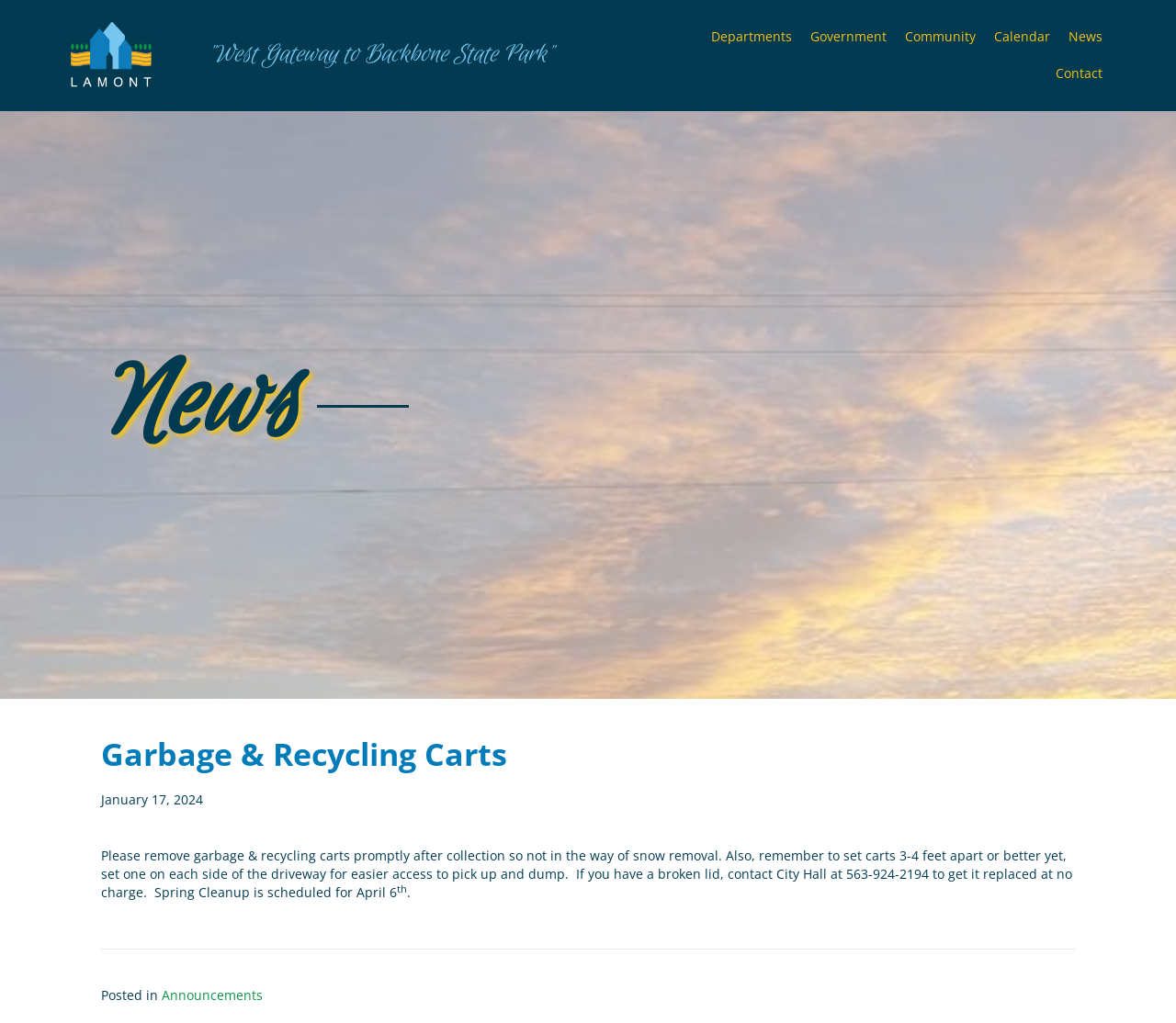Provide a brief response to the question below using one word or phrase:
What type of content is posted on the webpage?

Announcements